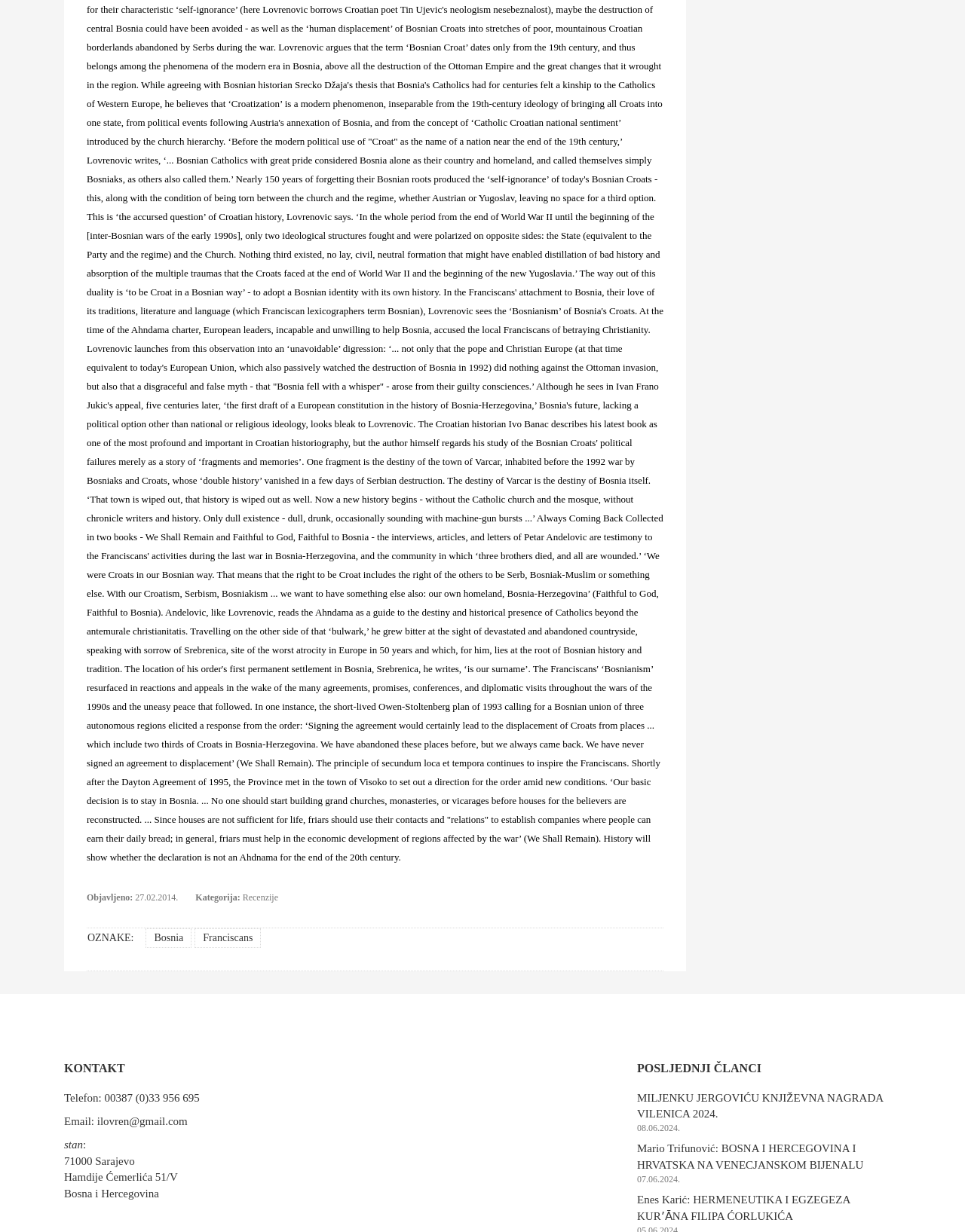Please provide a short answer using a single word or phrase for the question:
What is the address of the contact?

Hamdije Ćemerlića 51/V, 71000 Sarajevo, Bosna i Hercegovina